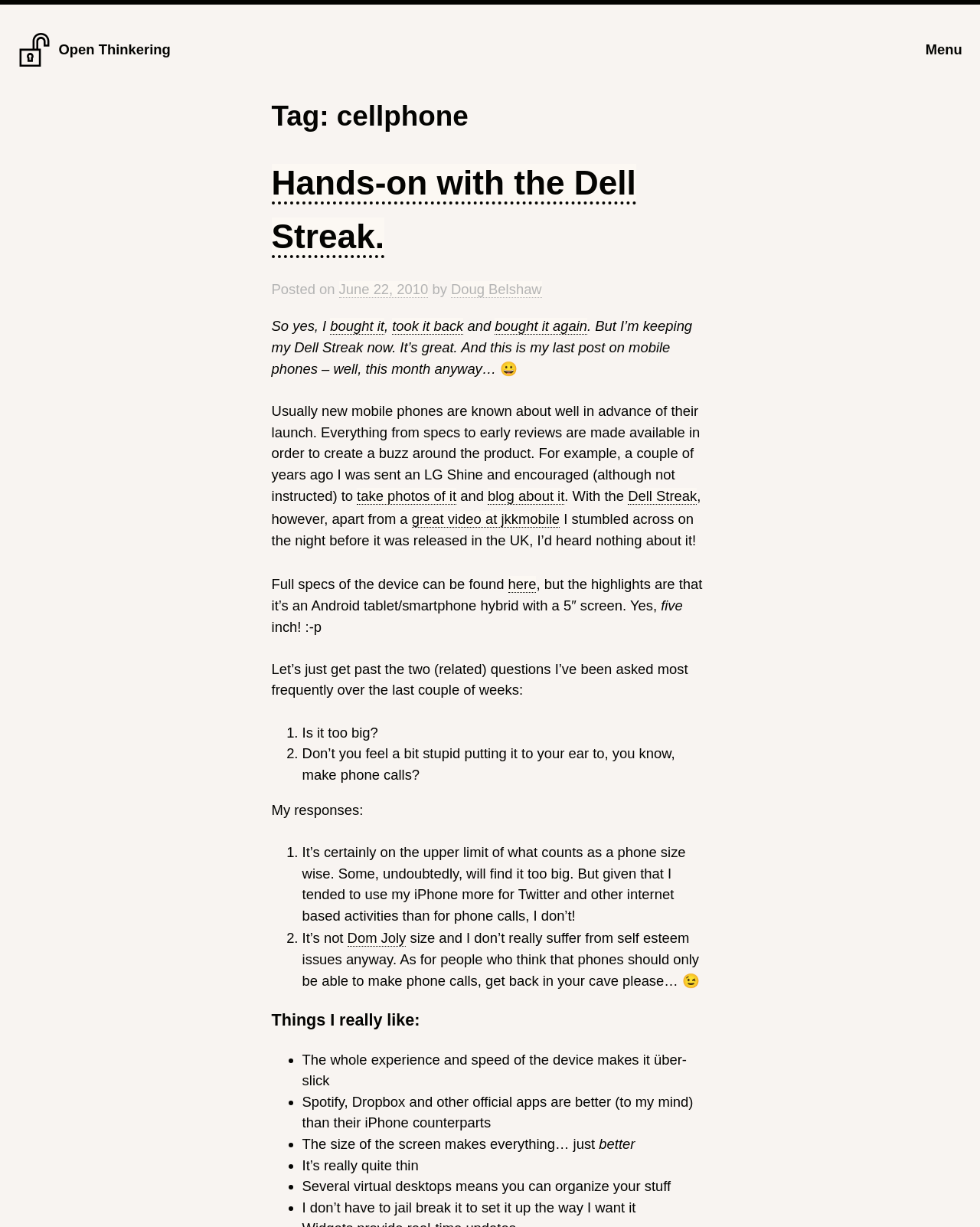Show the bounding box coordinates of the element that should be clicked to complete the task: "Search for a specific course".

None